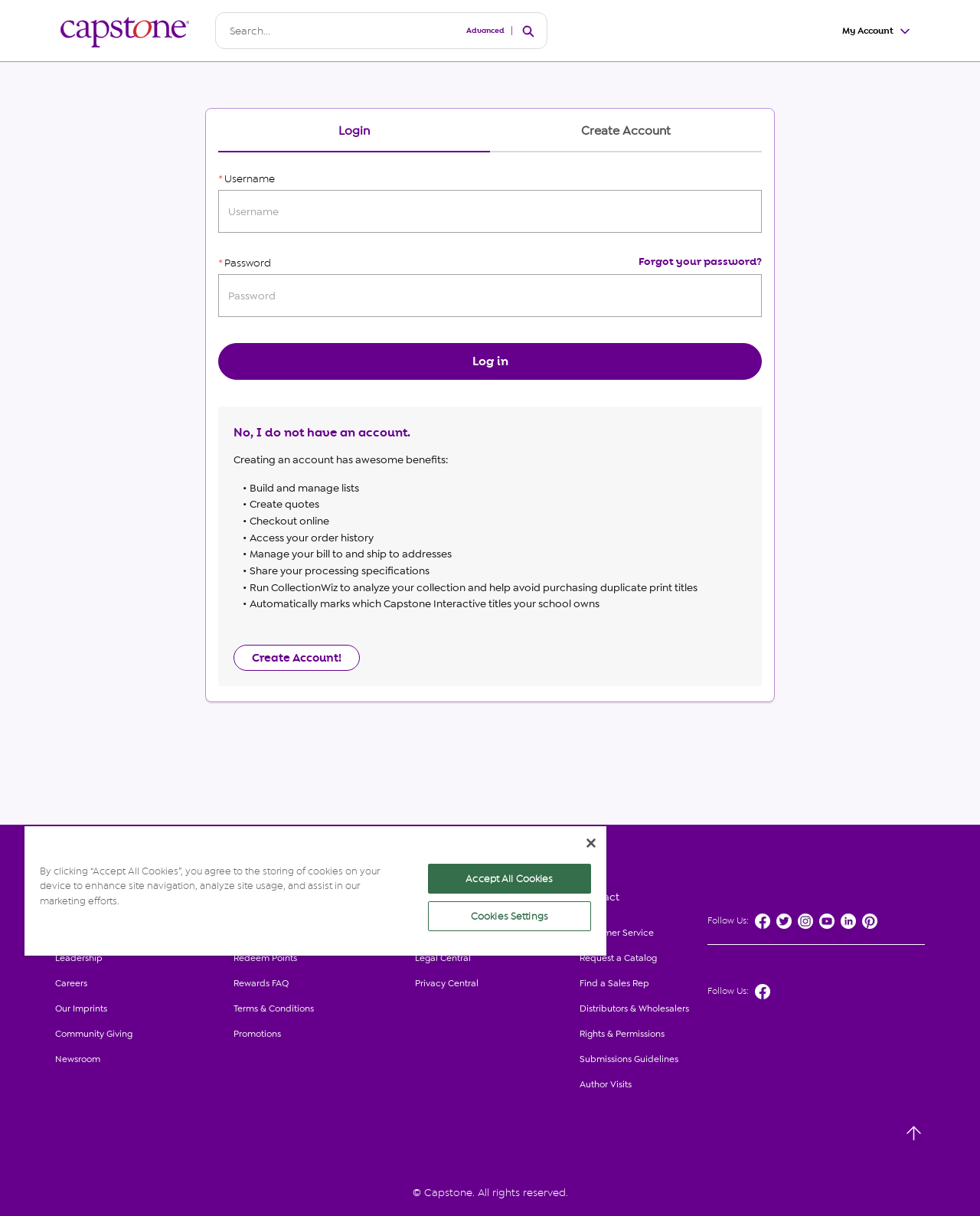What is the function of the 'Log in' button?
Kindly offer a comprehensive and detailed response to the question.

The 'Log in' button is located below the username and password text boxes, and it is accompanied by a 'Forgot your password?' link. This suggests that the button is intended to allow users to log in to their existing accounts.